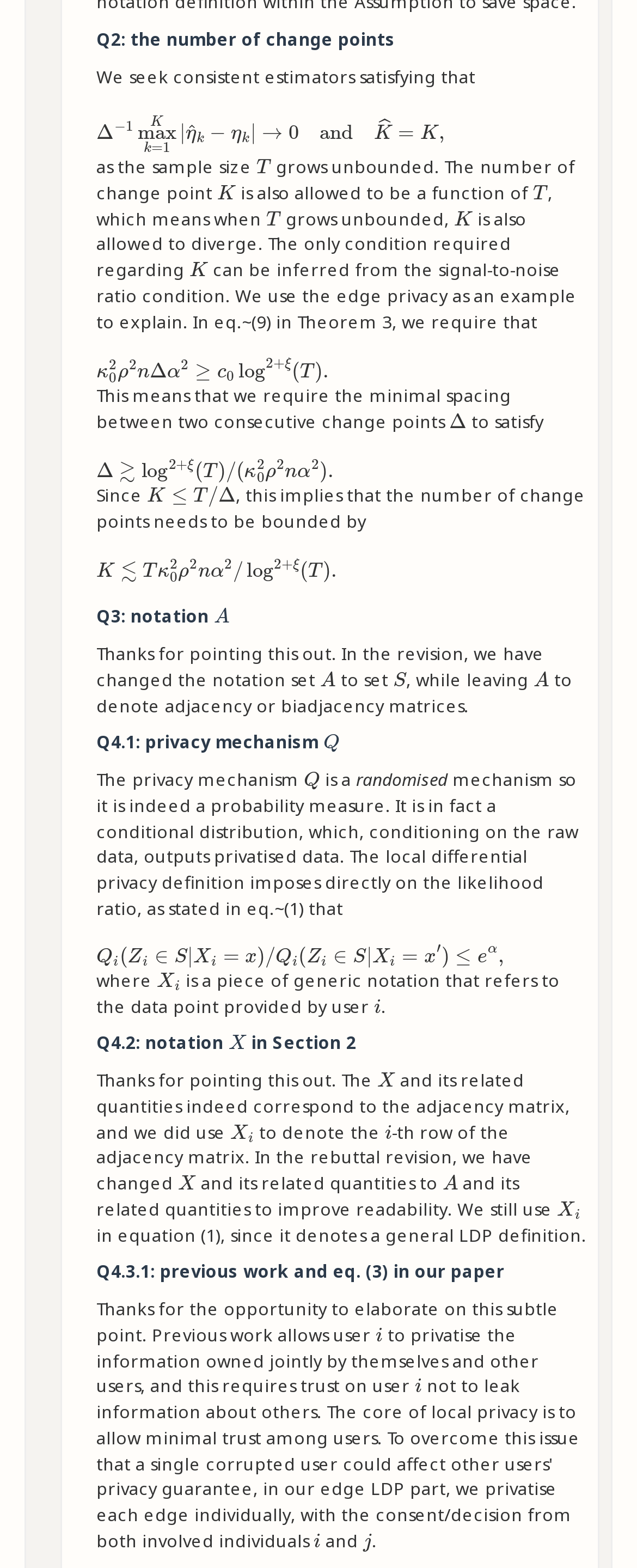Pinpoint the bounding box coordinates of the element you need to click to execute the following instruction: "view the sample size description". The bounding box should be represented by four float numbers between 0 and 1, in the format [left, top, right, bottom].

[0.151, 0.099, 0.403, 0.114]